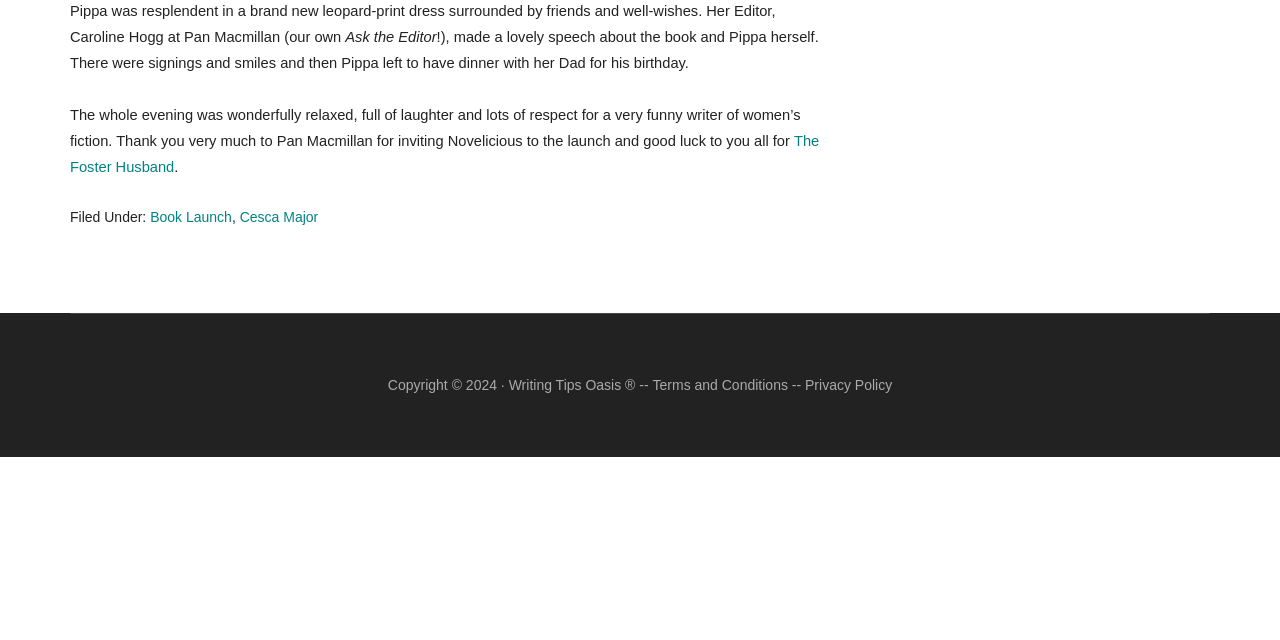Identify the bounding box for the UI element that is described as follows: "Book Launch".

[0.117, 0.327, 0.181, 0.352]